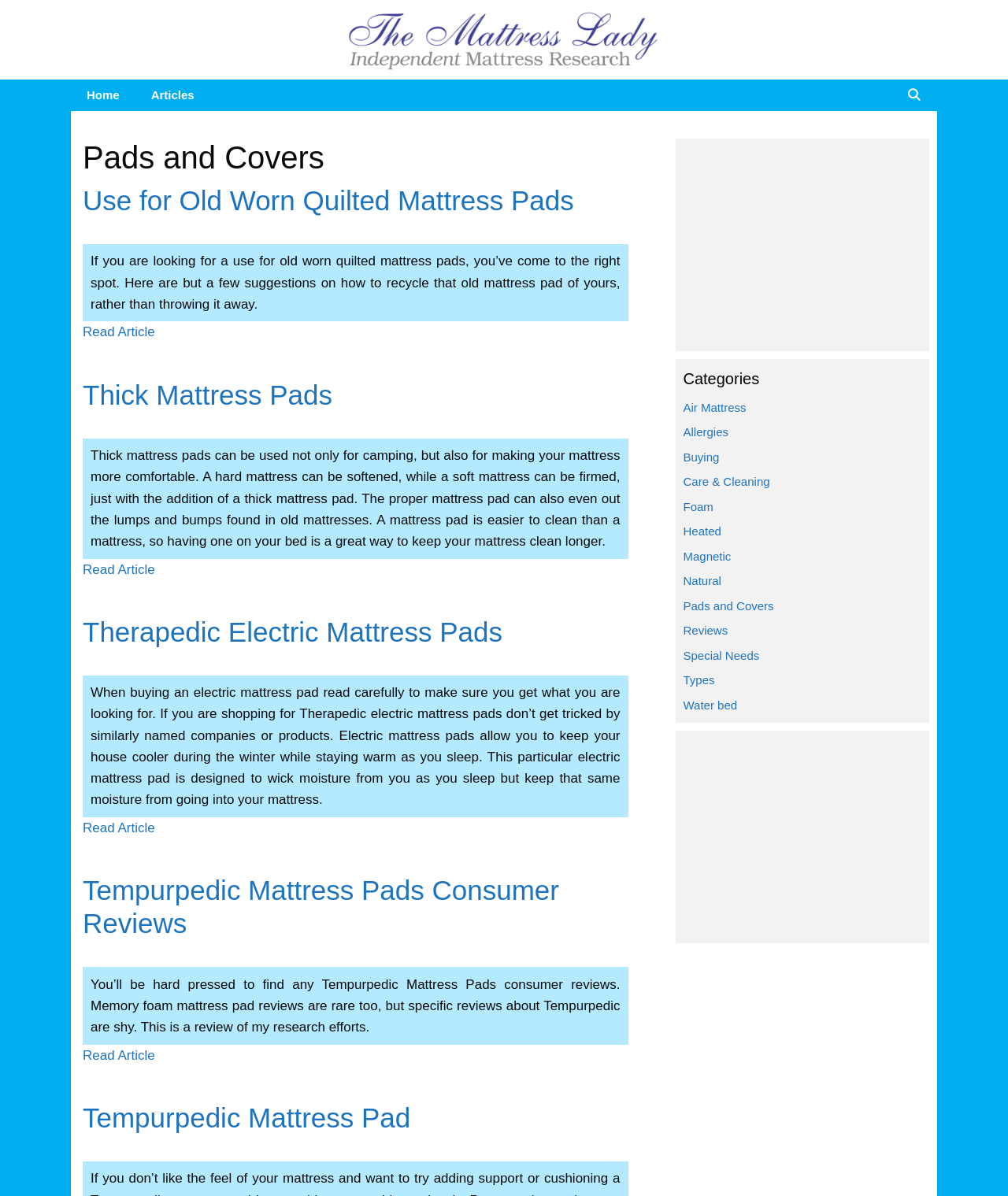Look at the image and write a detailed answer to the question: 
What is the name of the website?

The name of the website can be found in the banner section at the top of the webpage, which contains a link with the text 'The Mattress Lady'.